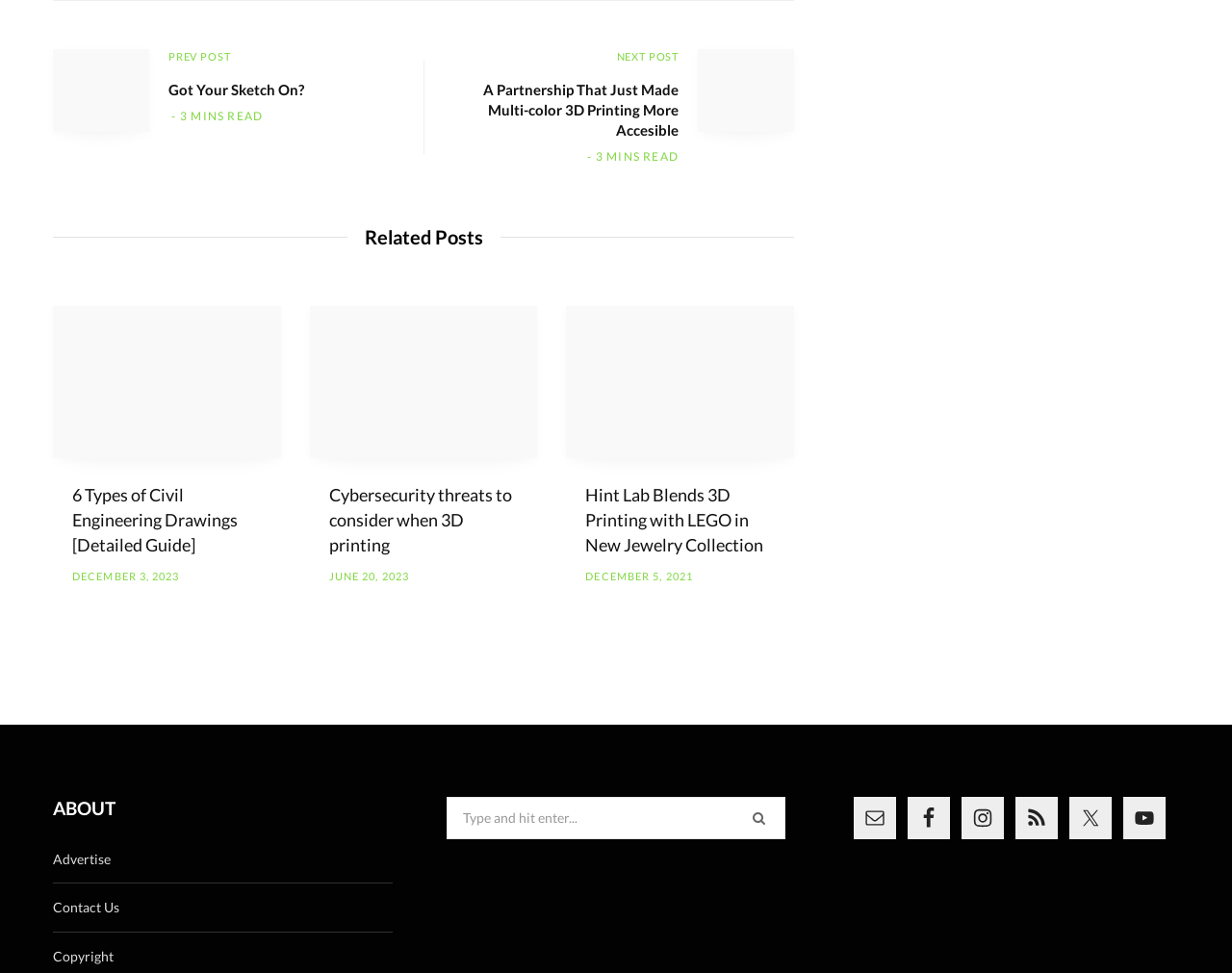Please locate the bounding box coordinates of the element that should be clicked to complete the given instruction: "Click on the 'Got Your Sketch On?' link".

[0.137, 0.082, 0.247, 0.103]